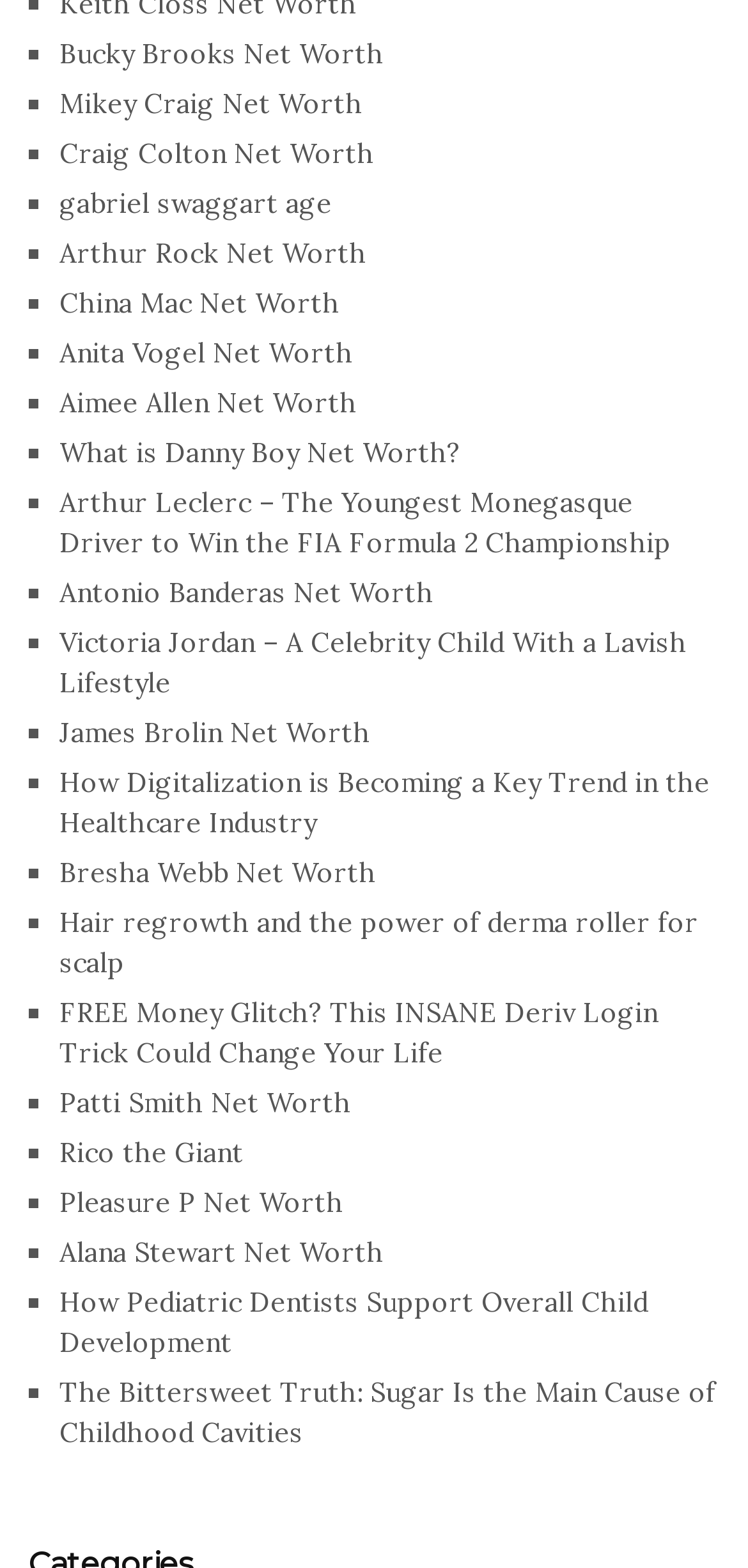What type of content does the webpage primarily feature?
Using the information presented in the image, please offer a detailed response to the question.

Based on the links, it appears that the webpage primarily features biographical information about various individuals, including their net worth, age, and other relevant details. This suggests that the webpage is a resource for people seeking information about celebrities and public figures.